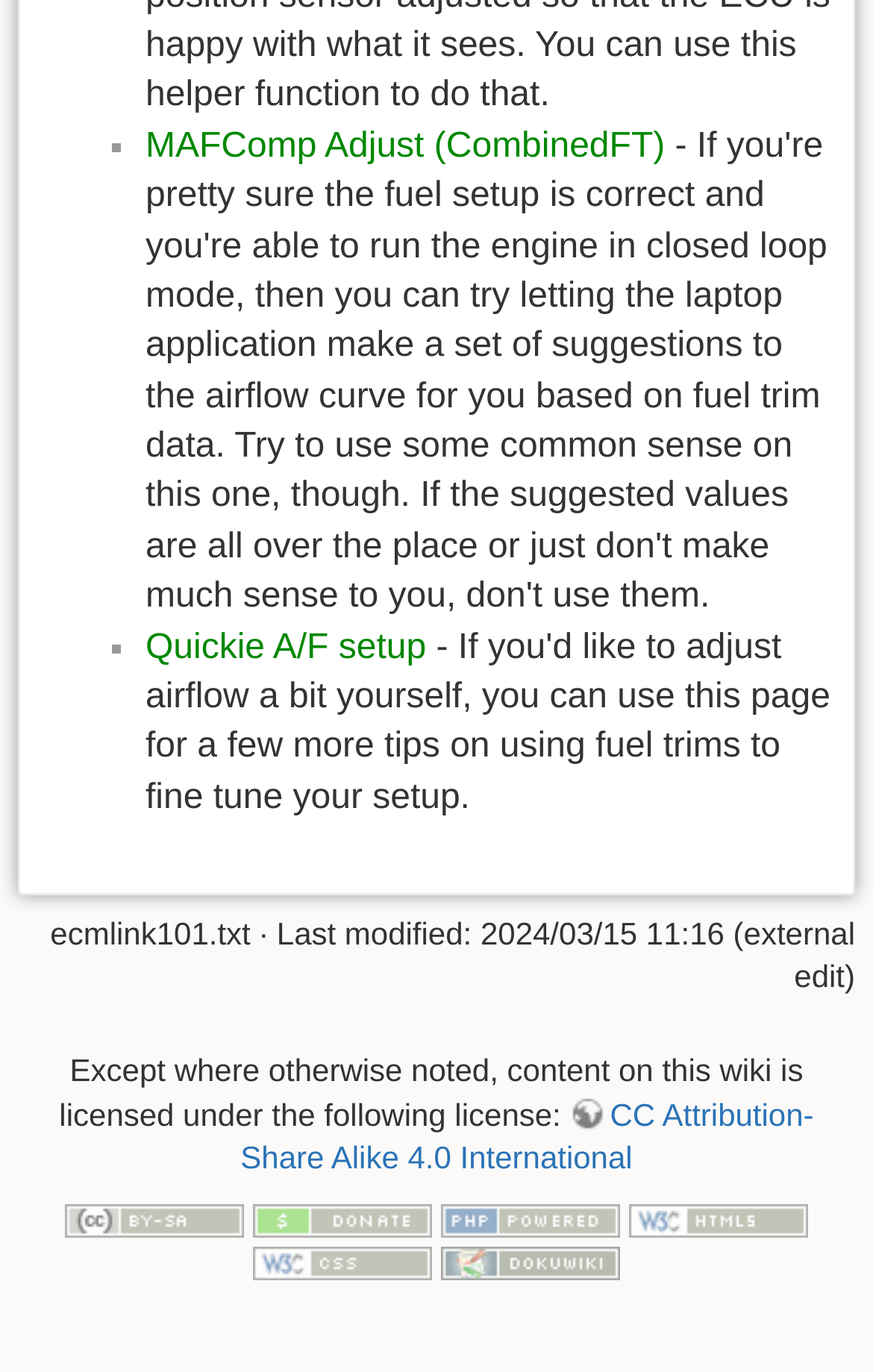Using the format (top-left x, top-left y, bottom-right x, bottom-right y), and given the element description, identify the bounding box coordinates within the screenshot: Quickie A/F setup

[0.167, 0.458, 0.488, 0.486]